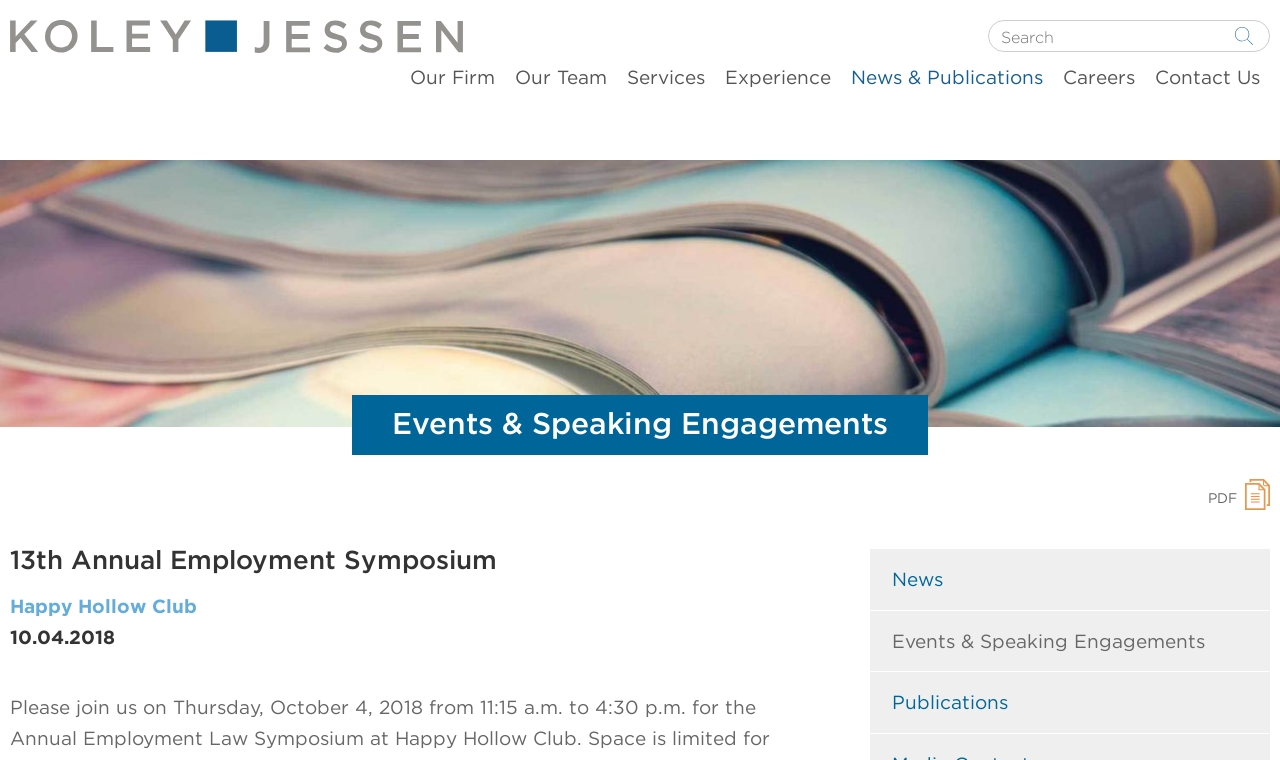Specify the bounding box coordinates of the region I need to click to perform the following instruction: "visit our firm". The coordinates must be four float numbers in the range of 0 to 1, i.e., [left, top, right, bottom].

[0.32, 0.088, 0.387, 0.128]